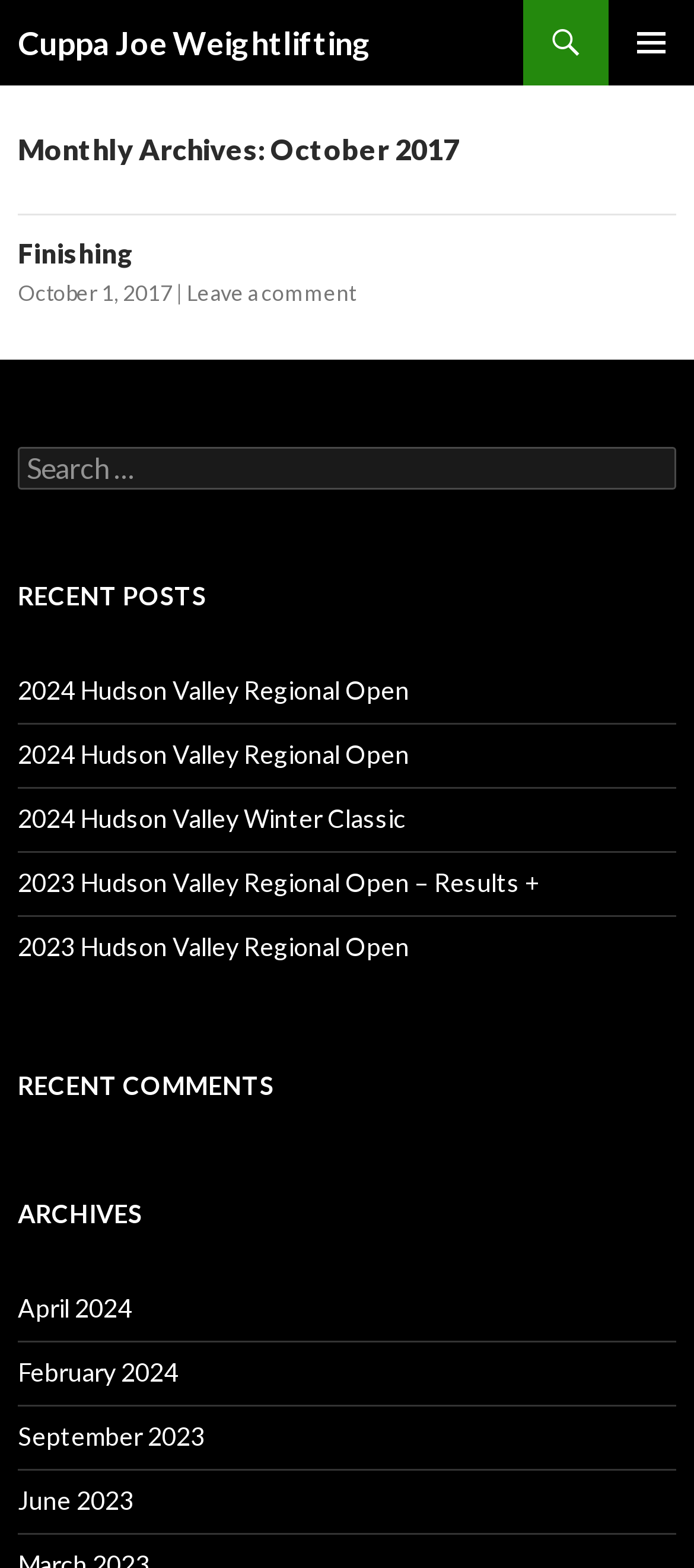Please find the bounding box coordinates of the element that must be clicked to perform the given instruction: "Click on the PRIMARY MENU button". The coordinates should be four float numbers from 0 to 1, i.e., [left, top, right, bottom].

[0.877, 0.0, 1.0, 0.055]